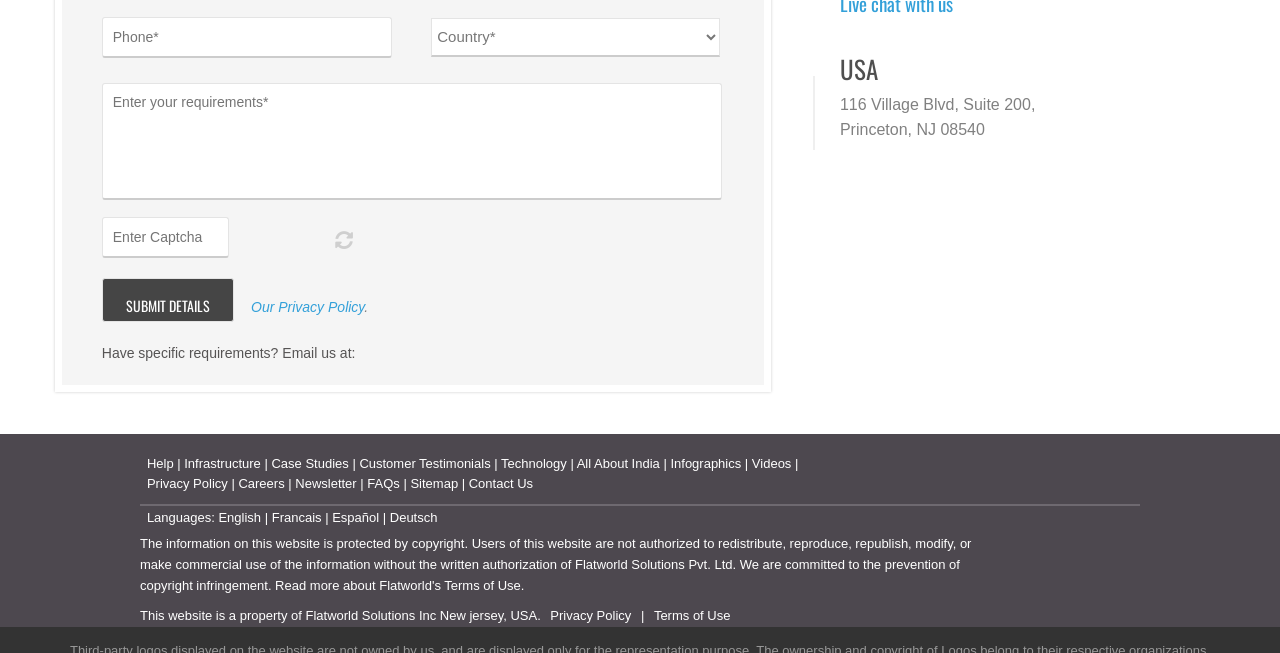Determine the bounding box coordinates for the UI element matching this description: "Newsletter".

[0.231, 0.698, 0.279, 0.721]